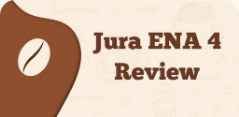What is illustrated alongside the review title?
Provide a short answer using one word or a brief phrase based on the image.

A coffee bean